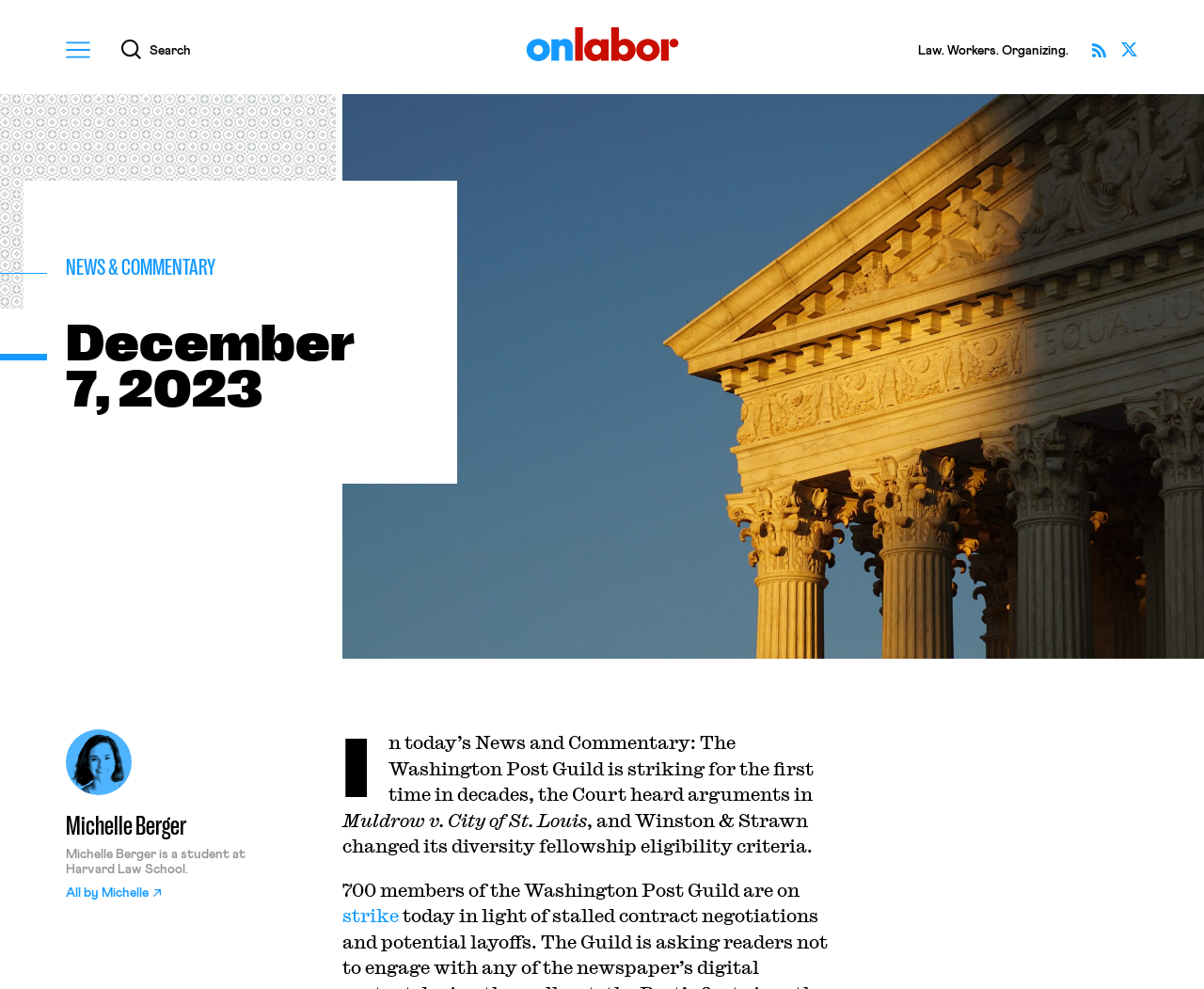What is the author of the article? Analyze the screenshot and reply with just one word or a short phrase.

Michelle Berger